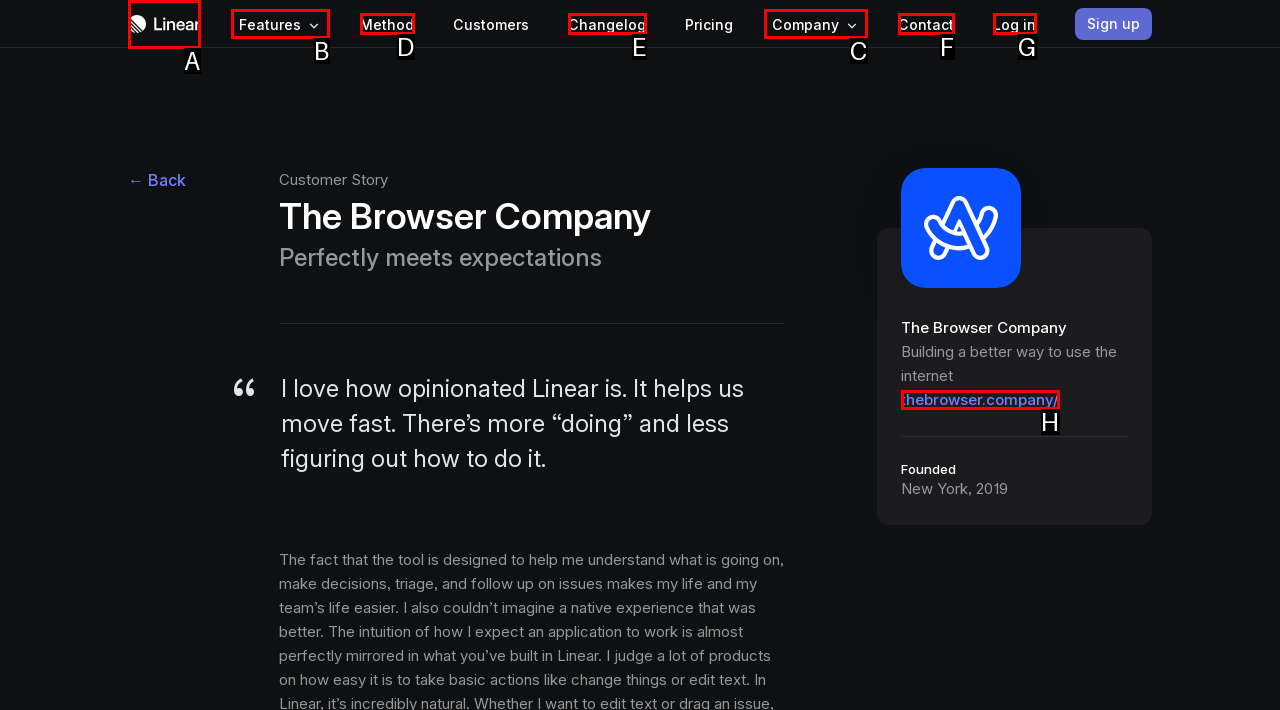Choose the HTML element that aligns with the description: Contact. Indicate your choice by stating the letter.

F